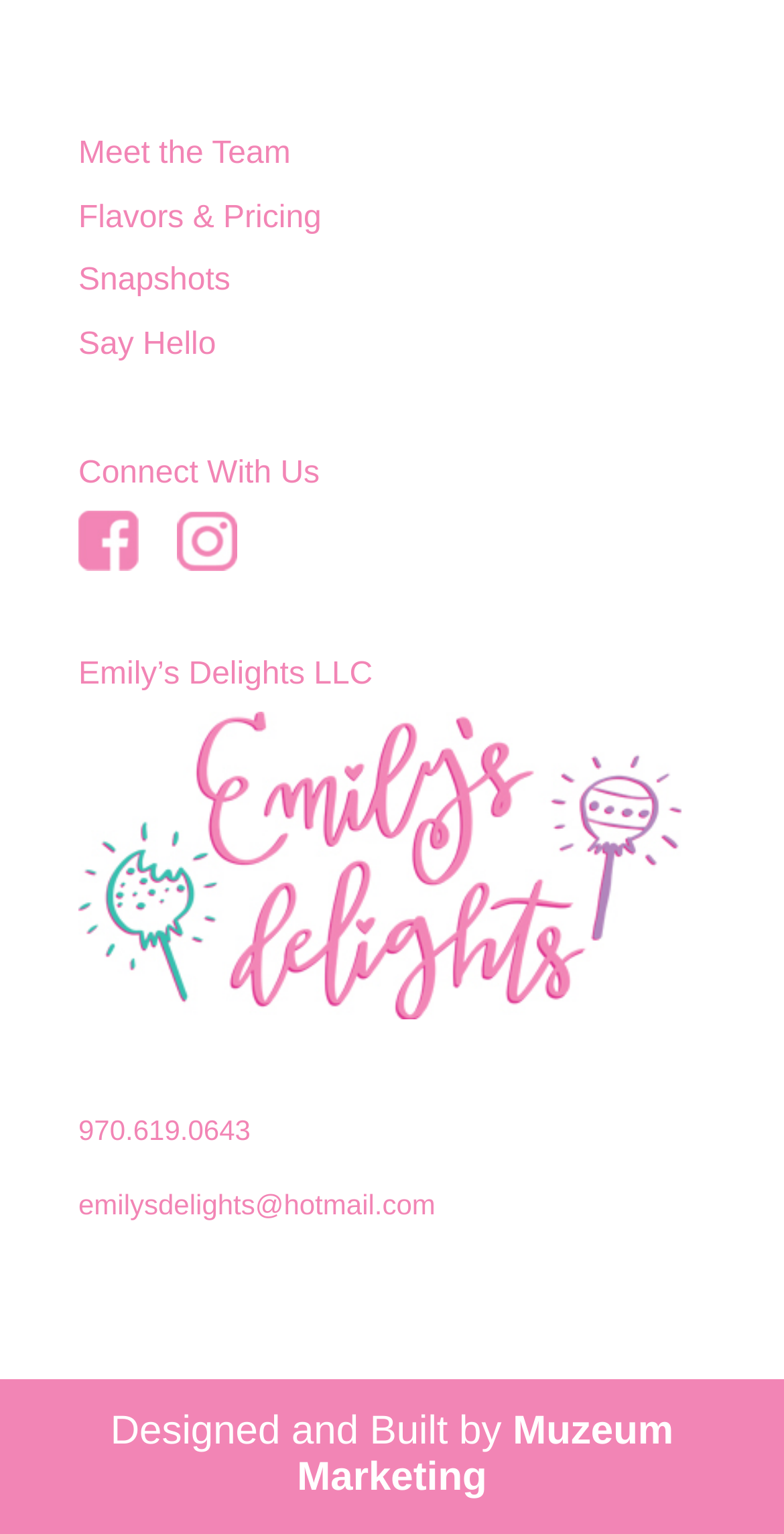Provide your answer in a single word or phrase: 
How many links are there in the top section?

4